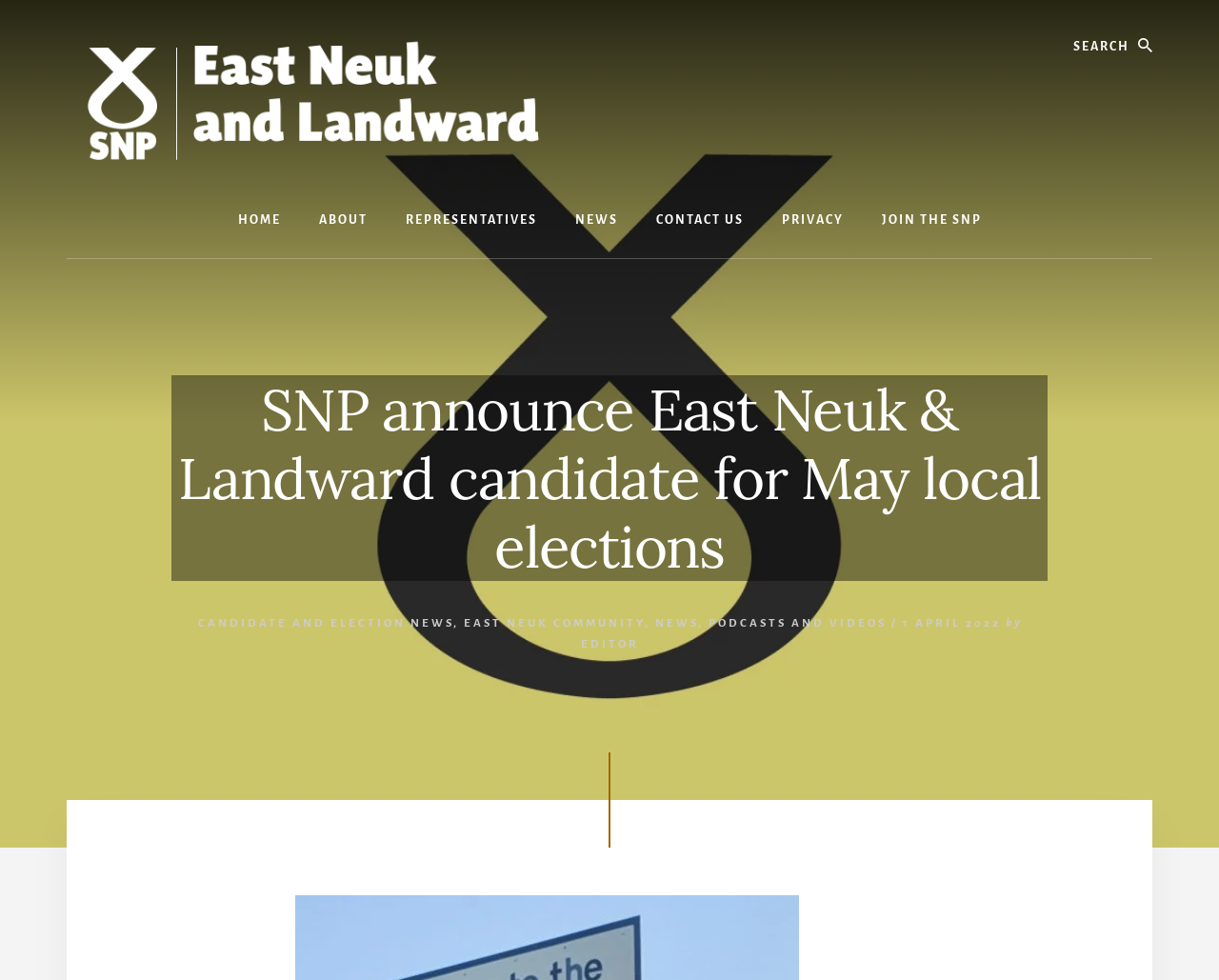Determine the coordinates of the bounding box for the clickable area needed to execute this instruction: "Read about the candidate".

[0.162, 0.63, 0.371, 0.643]